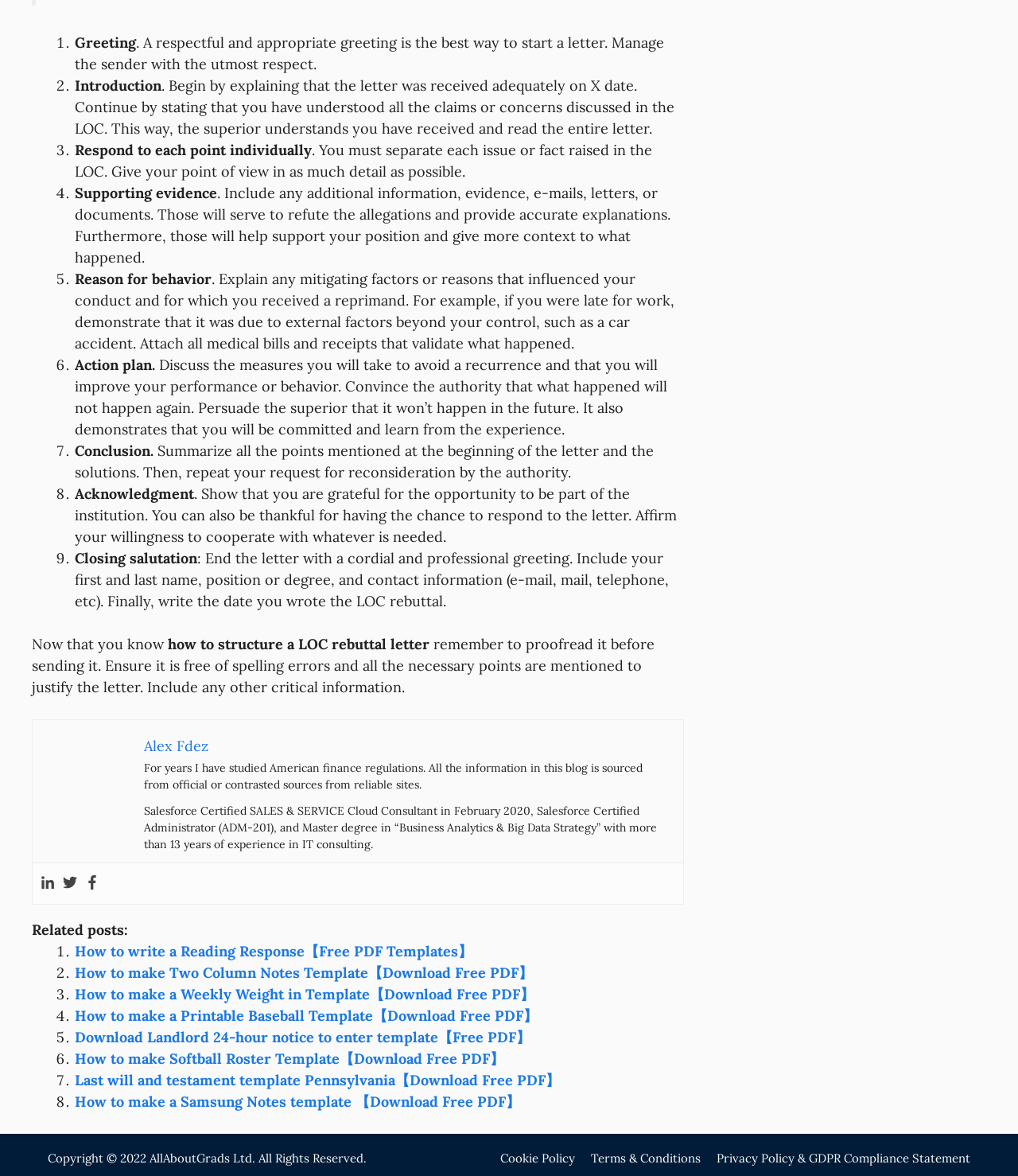What is the purpose of a LOC rebuttal letter?
Using the picture, provide a one-word or short phrase answer.

To respond to allegations